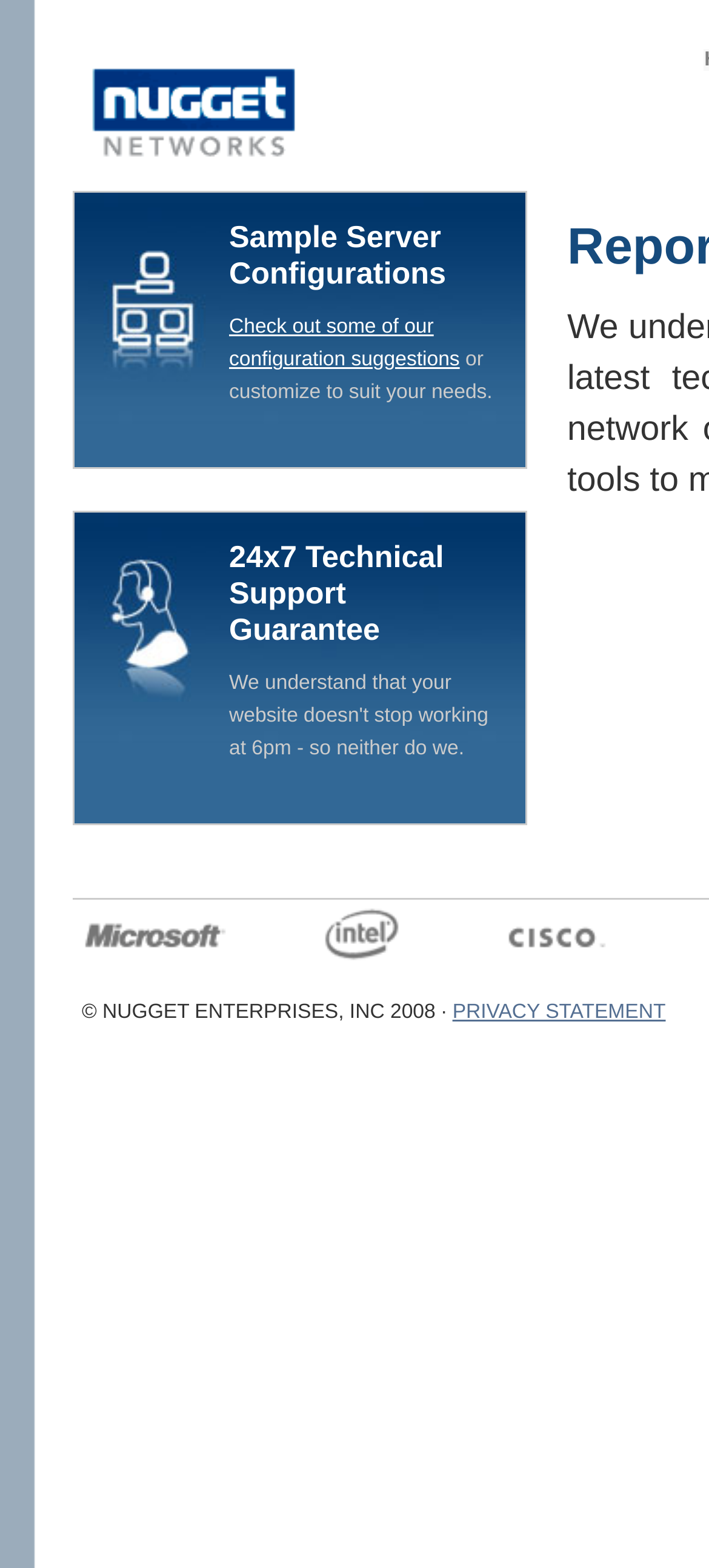Describe all significant elements and features of the webpage.

The webpage is about Nugget Networks, a colocation data center in San Antonio, Texas. At the top, there is a heading with the company name "Nugget Networks" accompanied by an image with the same name, taking up a significant portion of the top section. 

Below the company name, there are three main sections. The first section is headed by "Sample Server Configurations" and contains a link to explore configuration suggestions, followed by a brief text stating that users can customize the configurations to suit their needs.

The second section is headed by "24x7 Technical Support Guarantee", but it does not contain any descriptive text. 

At the bottom of the page, there is a copyright notice stating "© NUGGET ENTERPRISES, INC 2008" followed by a link to the "PRIVACY STATEMENT" on the right side.